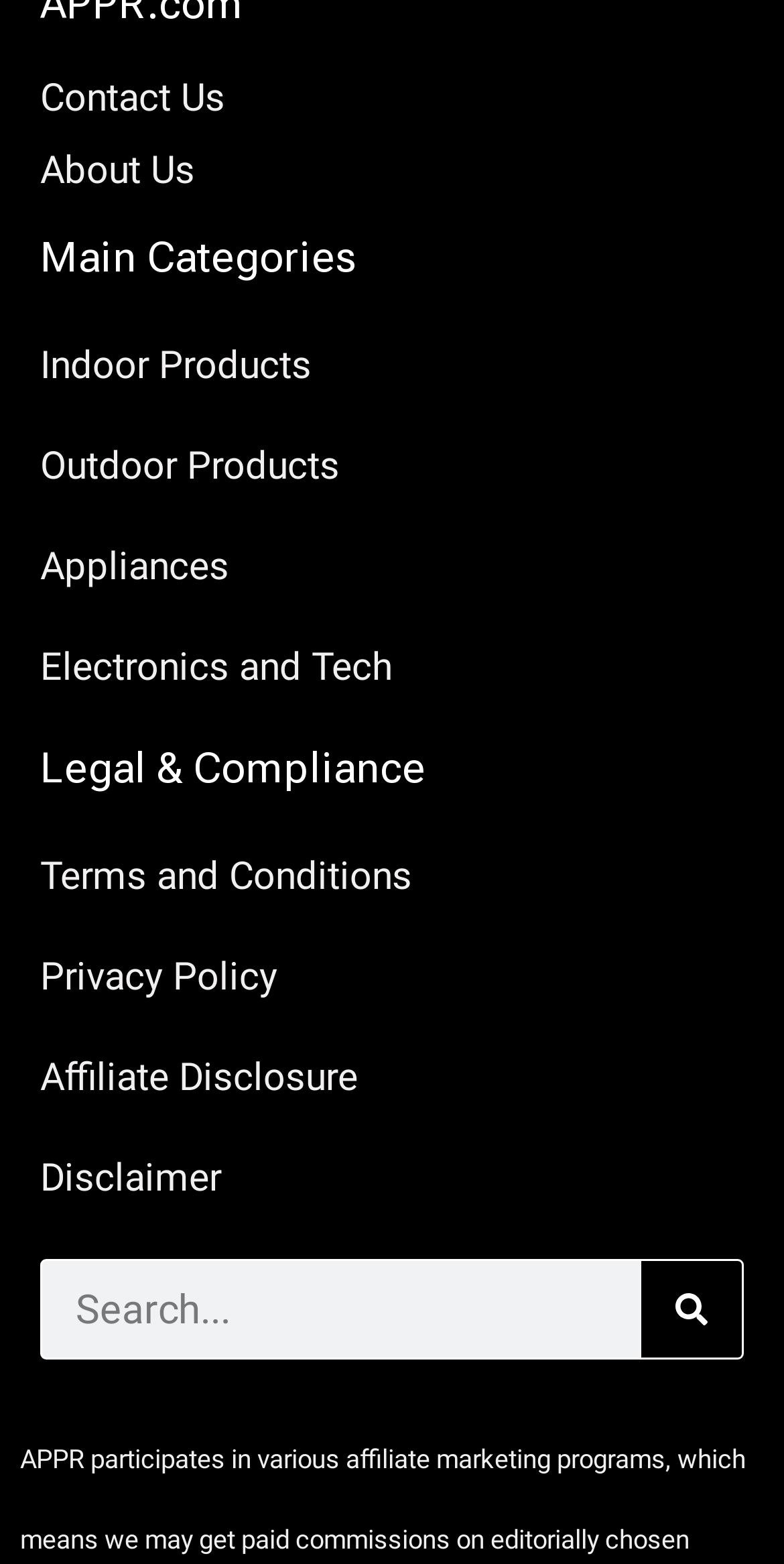Determine the bounding box of the UI element mentioned here: "Electronics and Tech". The coordinates must be in the format [left, top, right, bottom] with values ranging from 0 to 1.

[0.051, 0.401, 0.949, 0.452]